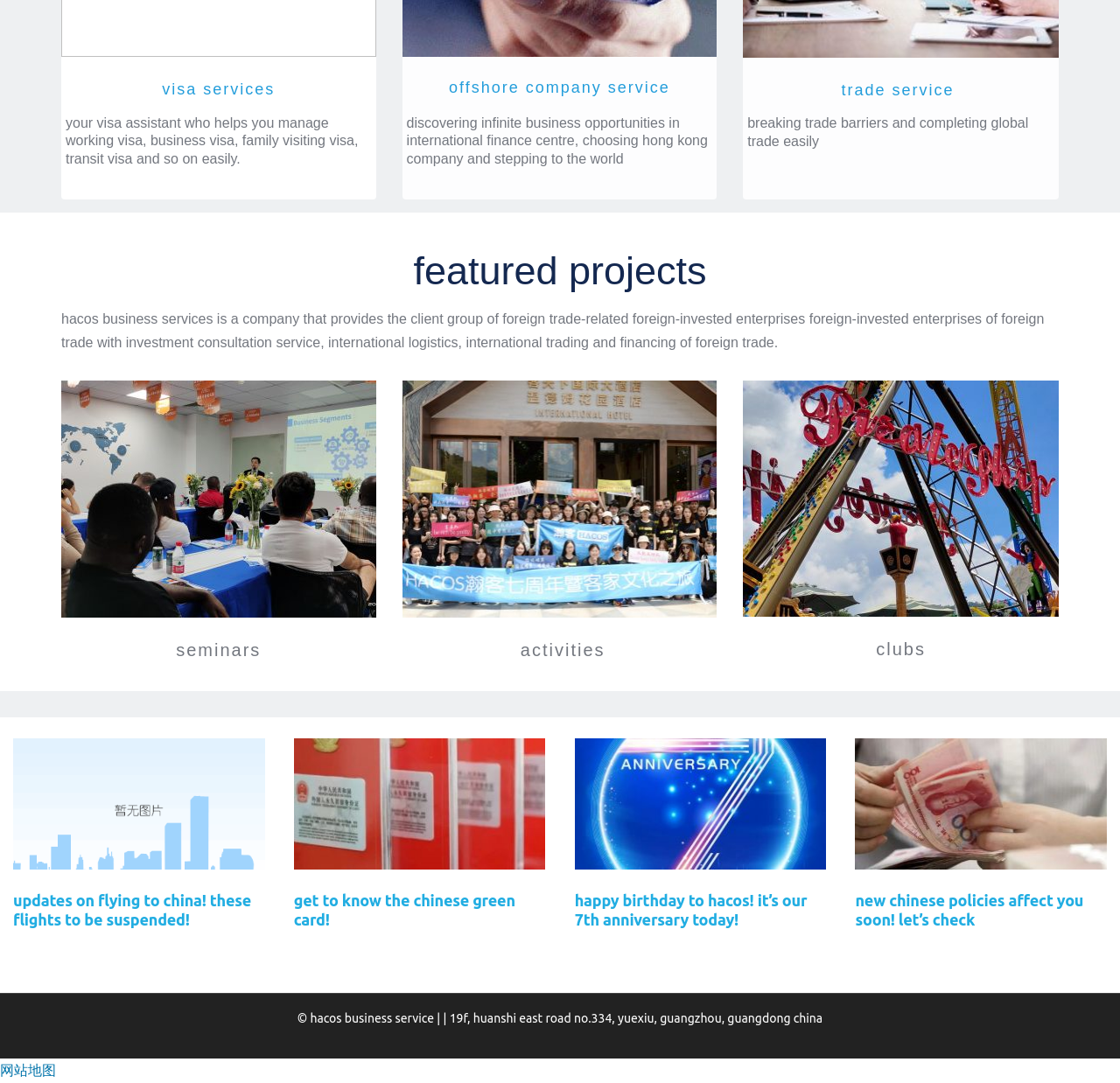Given the content of the image, can you provide a detailed answer to the question?
What services does Hacos Business Services provide?

Based on the static text elements on the webpage, Hacos Business Services provides various services including visa services, offshore company service, and trade service. These services are mentioned in the introductory texts on the webpage.